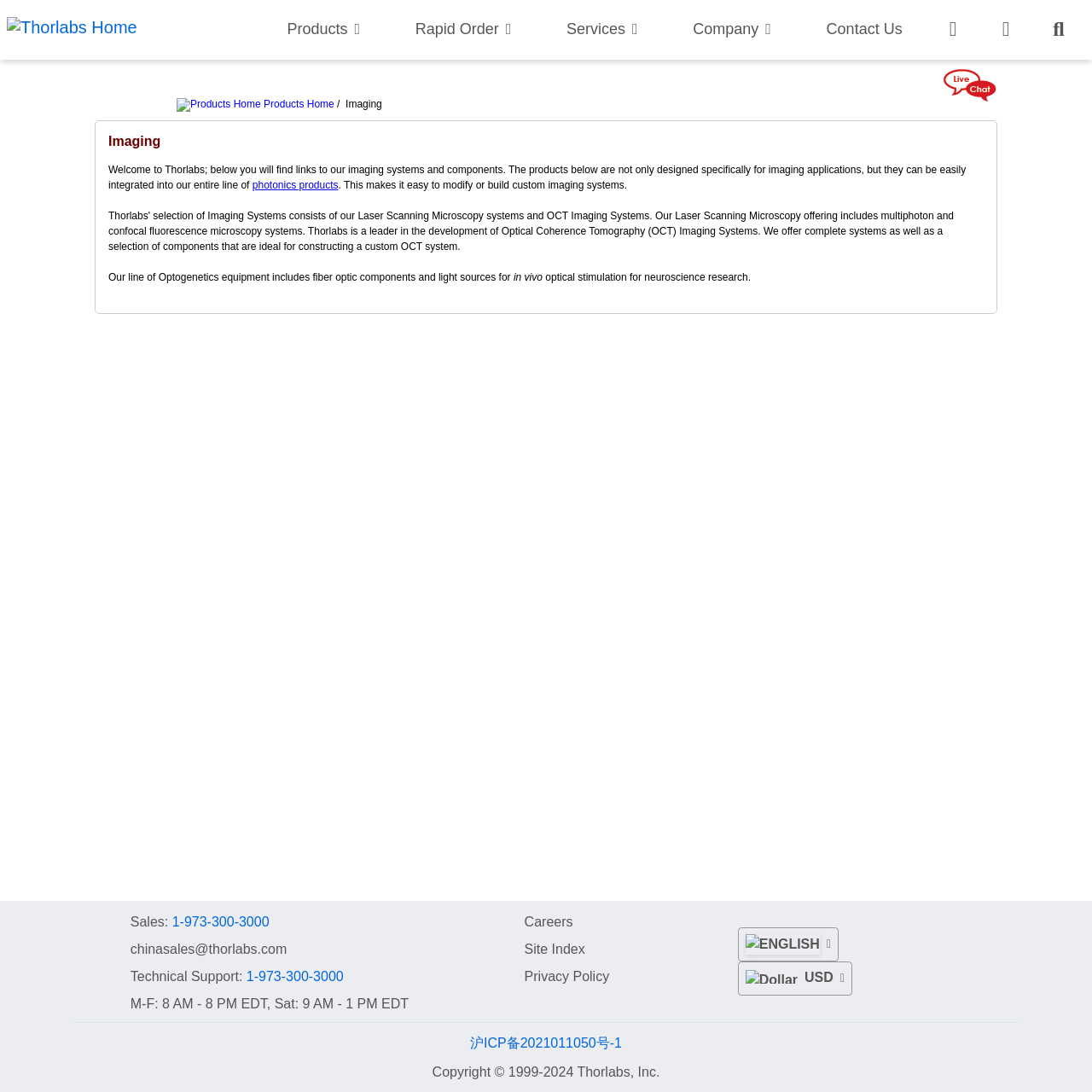What is the language currently selected on this webpage? Analyze the screenshot and reply with just one word or a short phrase.

English